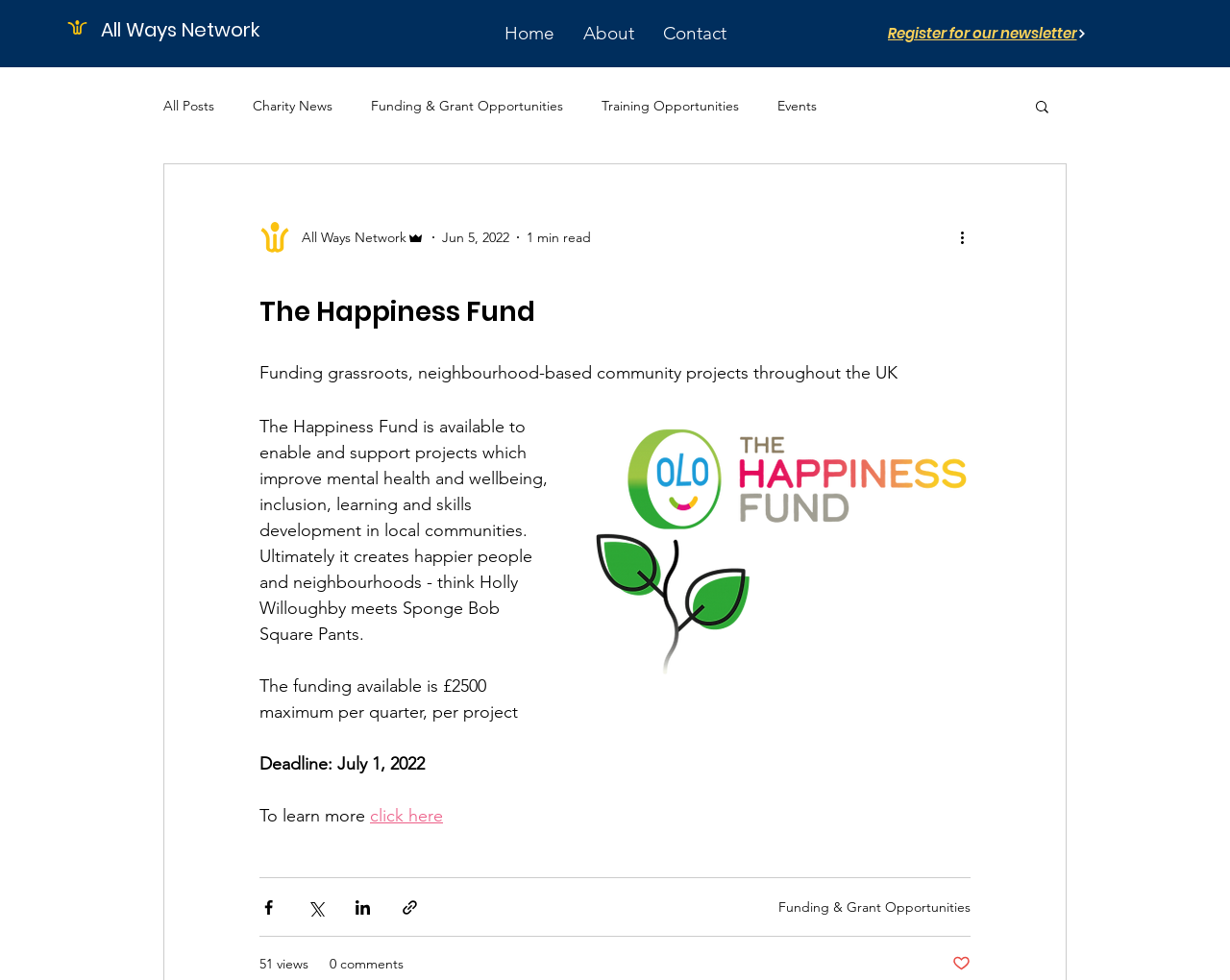Please specify the bounding box coordinates of the clickable region to carry out the following instruction: "Click on the 'Home' link". The coordinates should be four float numbers between 0 and 1, in the format [left, top, right, bottom].

[0.398, 0.012, 0.462, 0.056]